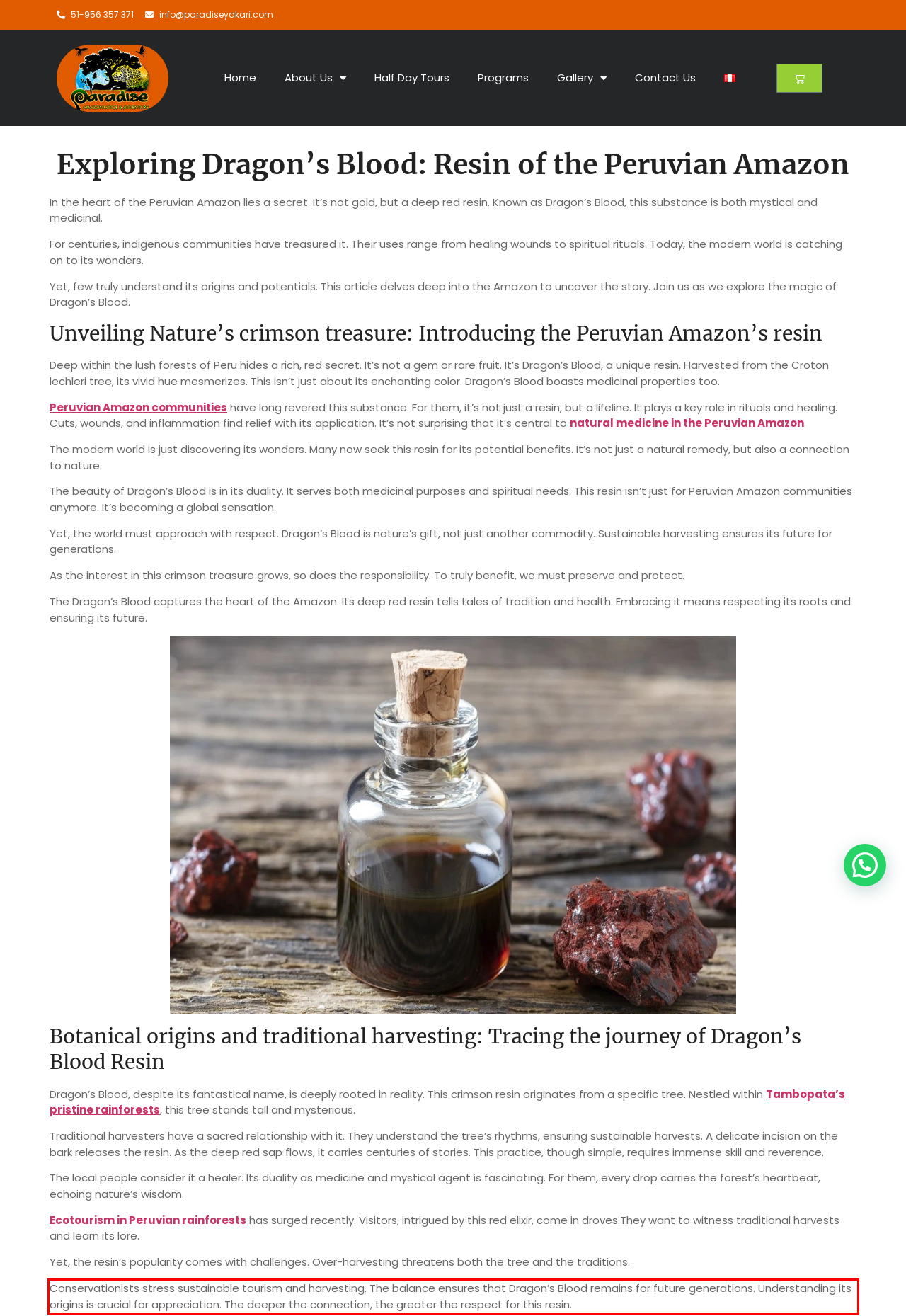Please perform OCR on the text within the red rectangle in the webpage screenshot and return the text content.

Conservationists stress sustainable tourism and harvesting. The balance ensures that Dragon’s Blood remains for future generations. Understanding its origins is crucial for appreciation. The deeper the connection, the greater the respect for this resin.